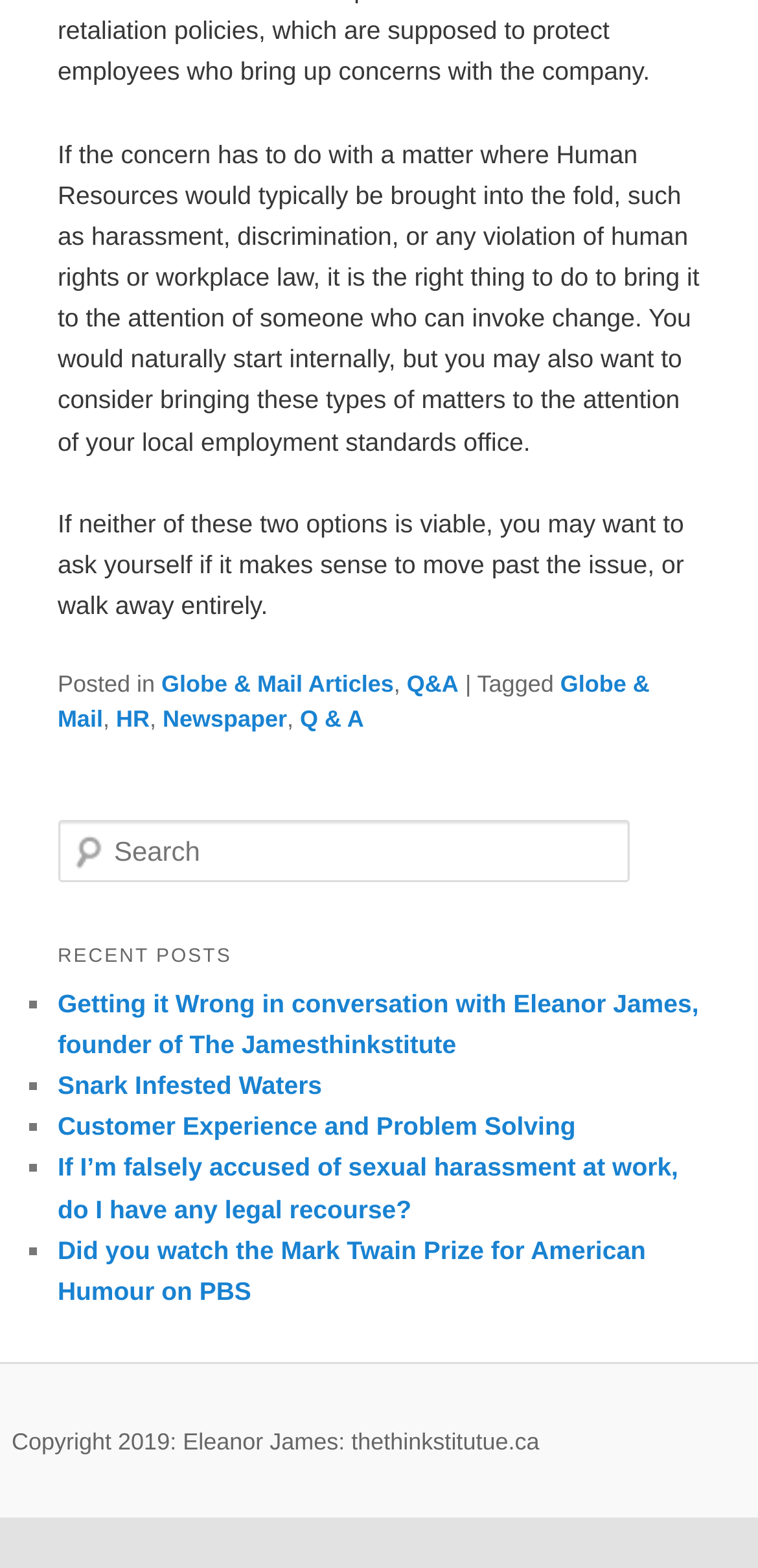What is the year of the copyright?
Use the image to answer the question with a single word or phrase.

2019